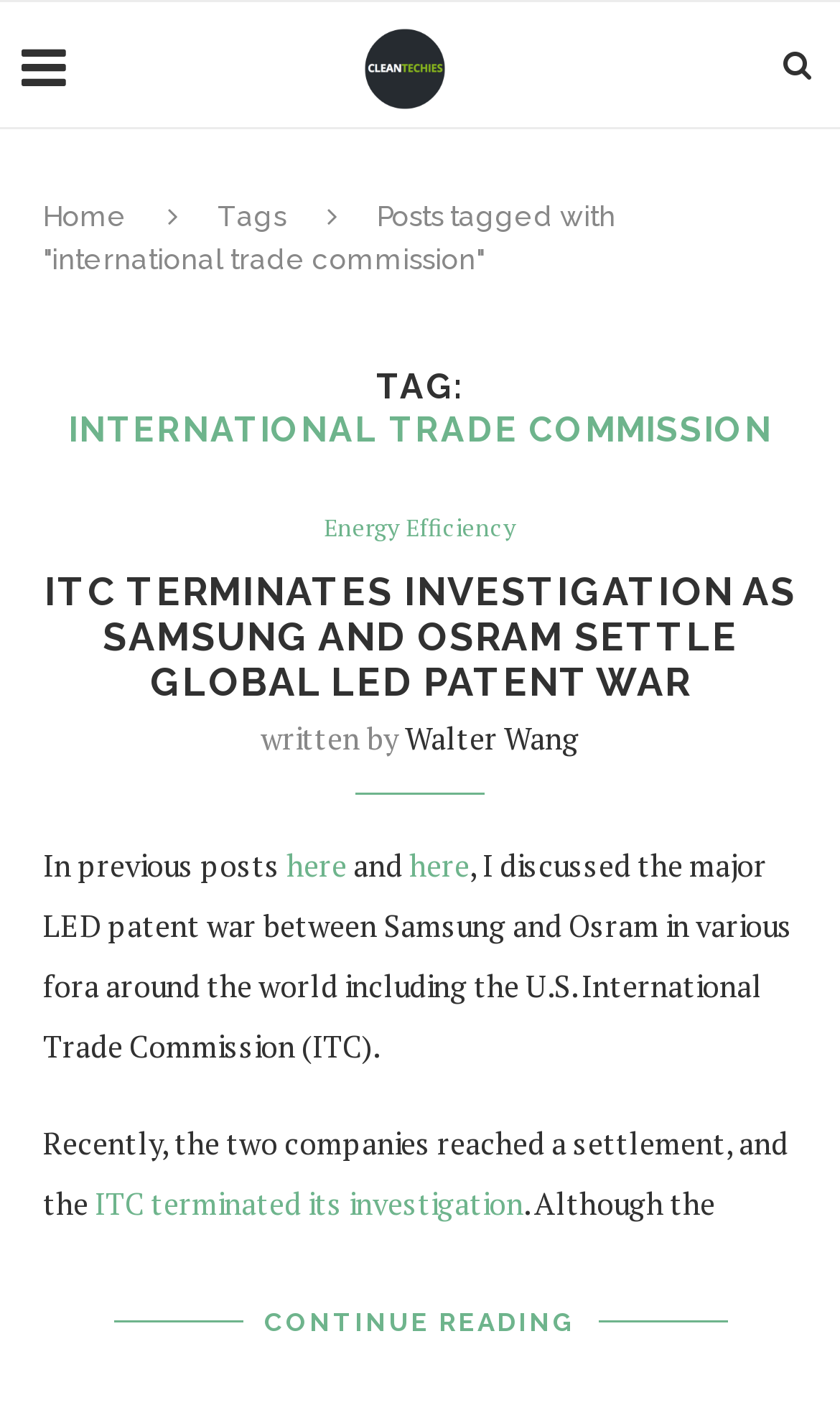What is the main heading of this webpage? Please extract and provide it.

INTERNATIONAL TRADE COMMISSION